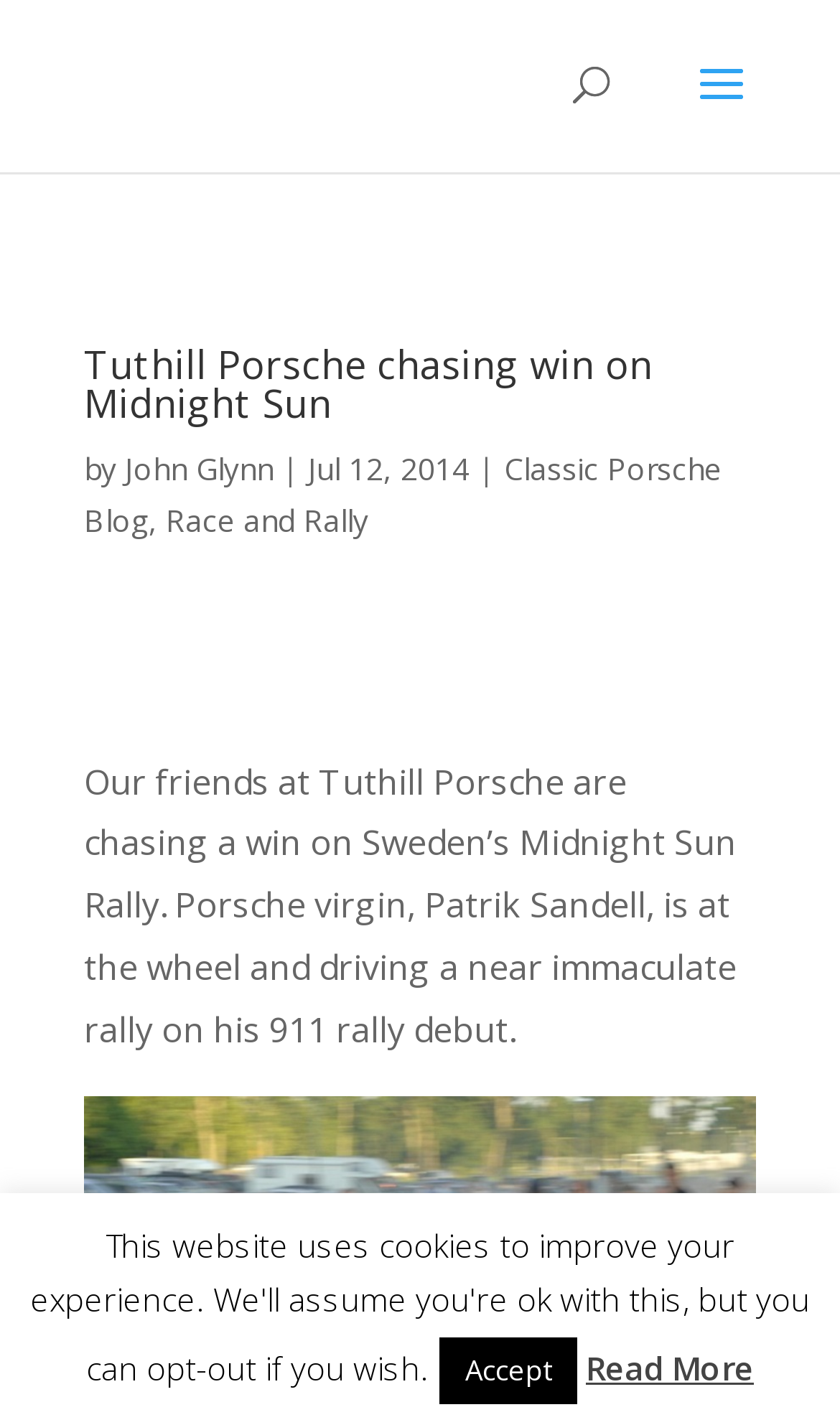Use a single word or phrase to answer this question: 
What is the name of the blog?

Classic Porsche Blog